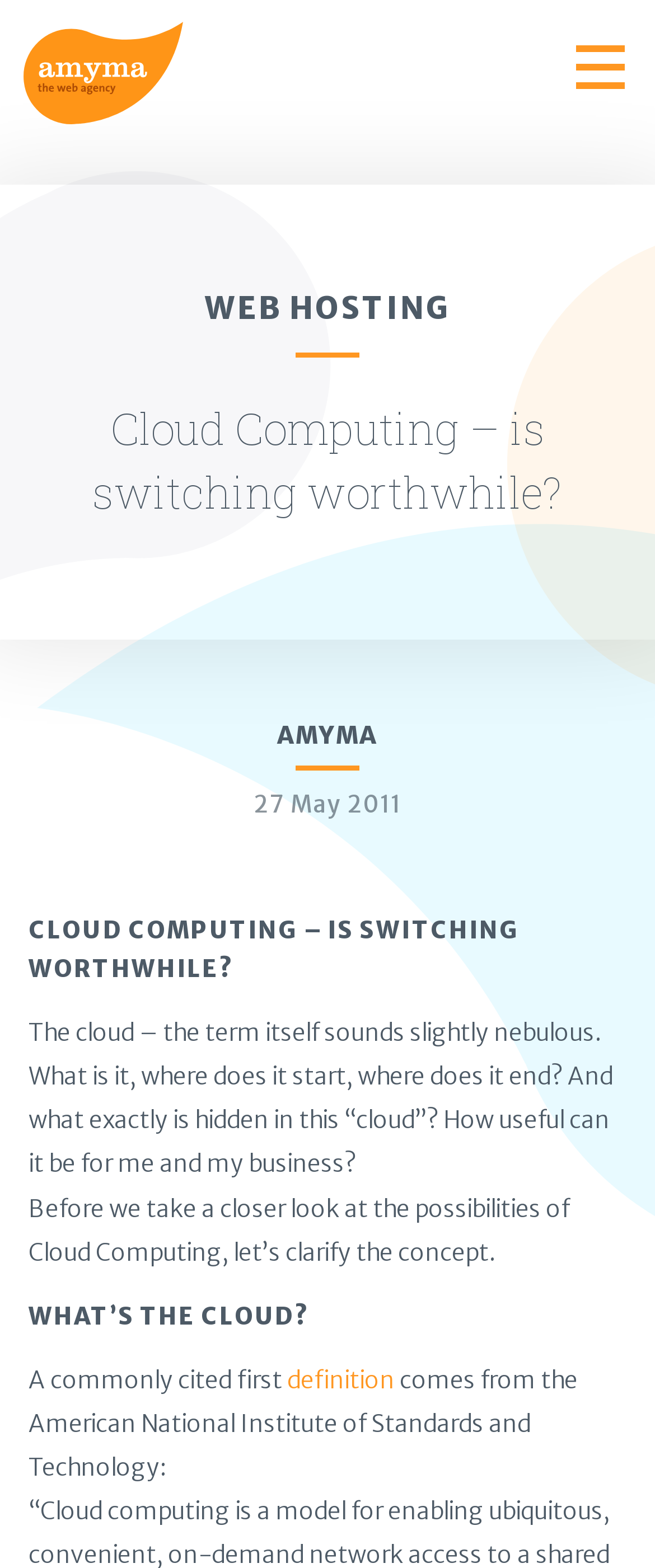Create an elaborate caption that covers all aspects of the webpage.

The webpage is about cloud computing, specifically discussing its worth for businesses. At the top left, there is a link to "amyma - the web agency" accompanied by an image with the same name. Below this, there is a static text "WEB HOSTING" positioned roughly in the middle of the top section. 

The main content starts with a heading "Cloud Computing – is switching worthwhile?" followed by a subheading with the same text. Below this, there is a section with the title "AMYMA" and a timestamp "27 May 2011". 

The main article begins with a heading "CLOUD COMPUTING – IS SWITCHING WORTHWHILE?" and then a paragraph of text that introduces the concept of cloud computing, asking questions about its nature and usefulness. 

Following this, there is another paragraph that sets the stage for exploring the possibilities of cloud computing. A heading "WHAT’S THE CLOUD?" is positioned below, and then a paragraph that starts to explain the concept of the cloud, citing a definition from the American National Institute of Standards and Technology. Within this paragraph, there is a link to the word "definition".